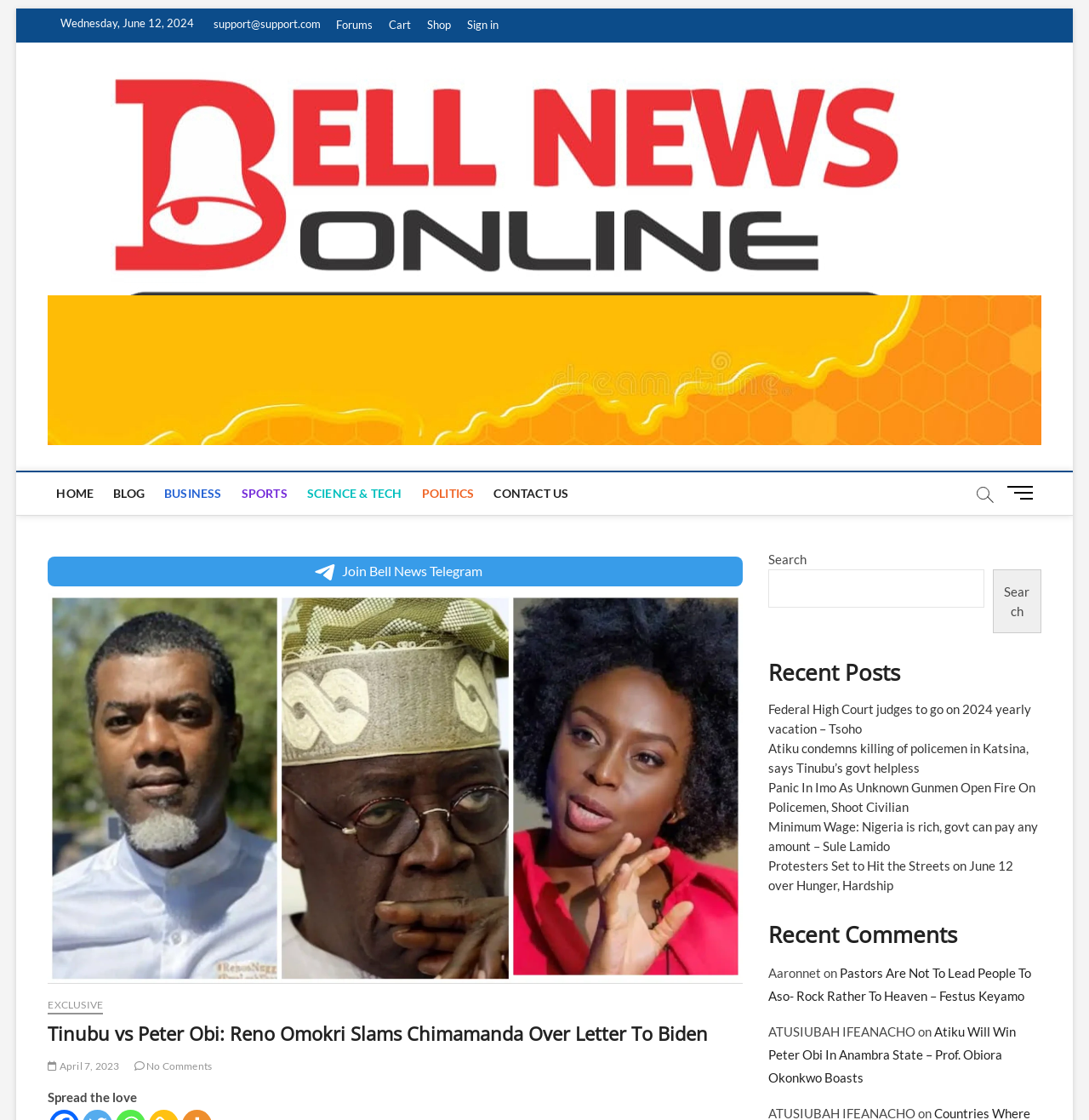Based on the element description Join Bell News Telegram, identify the bounding box coordinates for the UI element. The coordinates should be in the format (top-left x, top-left y, bottom-right x, bottom-right y) and within the 0 to 1 range.

[0.044, 0.497, 0.682, 0.523]